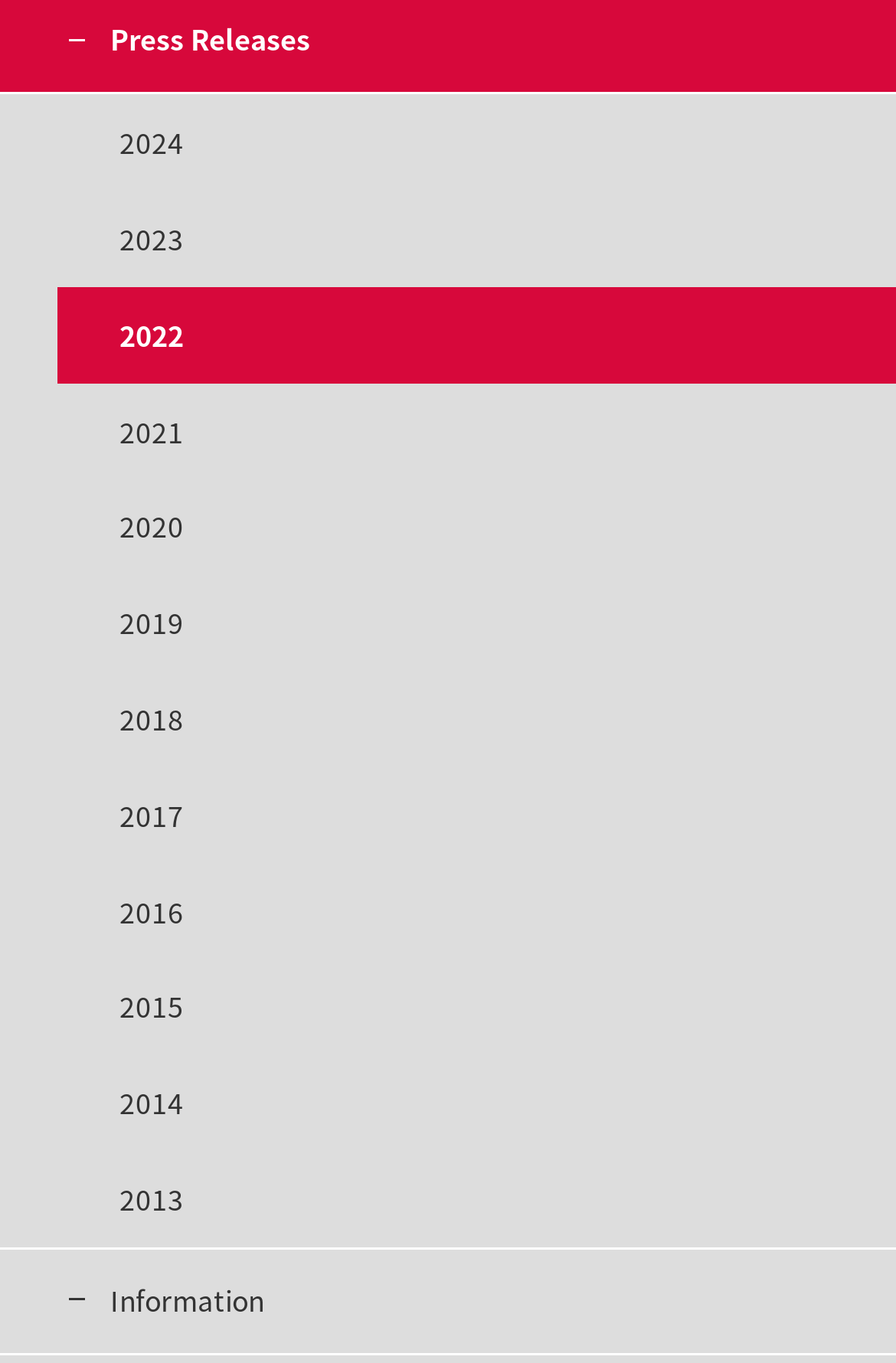What is the most recent year listed?
Answer the question using a single word or phrase, according to the image.

2024